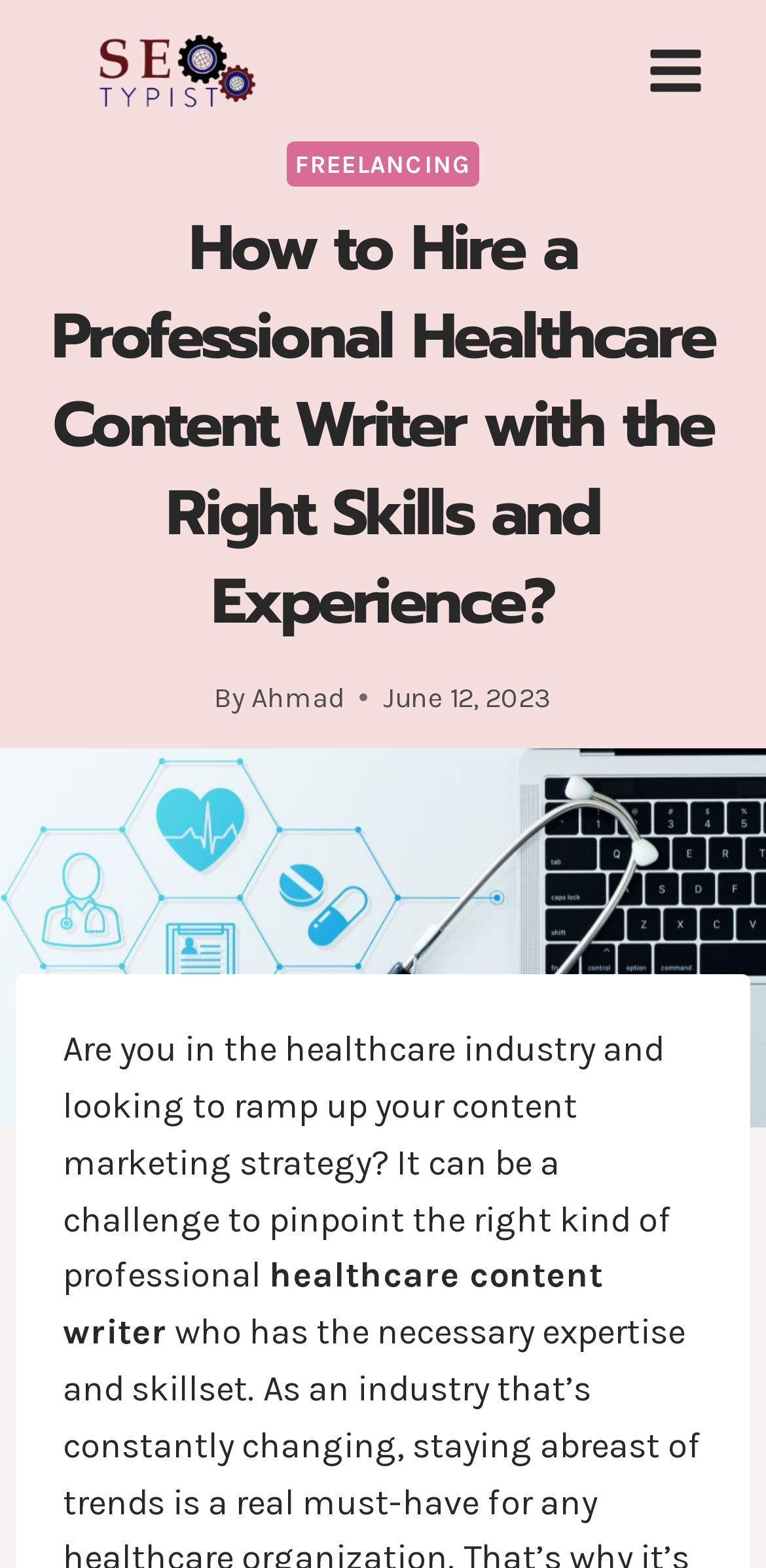Determine the bounding box for the described HTML element: "Scroll to top". Ensure the coordinates are four float numbers between 0 and 1 in the format [left, top, right, bottom].

[0.886, 0.739, 0.923, 0.757]